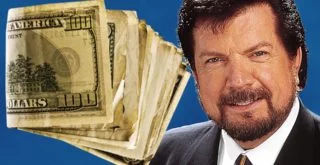Describe every significant element in the image thoroughly.

The image features a man with a well-groomed beard and slicked hair, dressed in a formal black suit and tie. He is positioned against a vibrant blue background, which contrasts sharply with a prominent stack of hundred-dollar bills that he appears to be holding. This imagery evokes themes of wealth and prosperity, possibly connected to religious or motivational contexts, as suggested by the surrounding content on the webpage discussing financial success and spirituality. The focus on currency alongside the man's confident expression may imply a discussion about the intersection of faith and financial abundance.